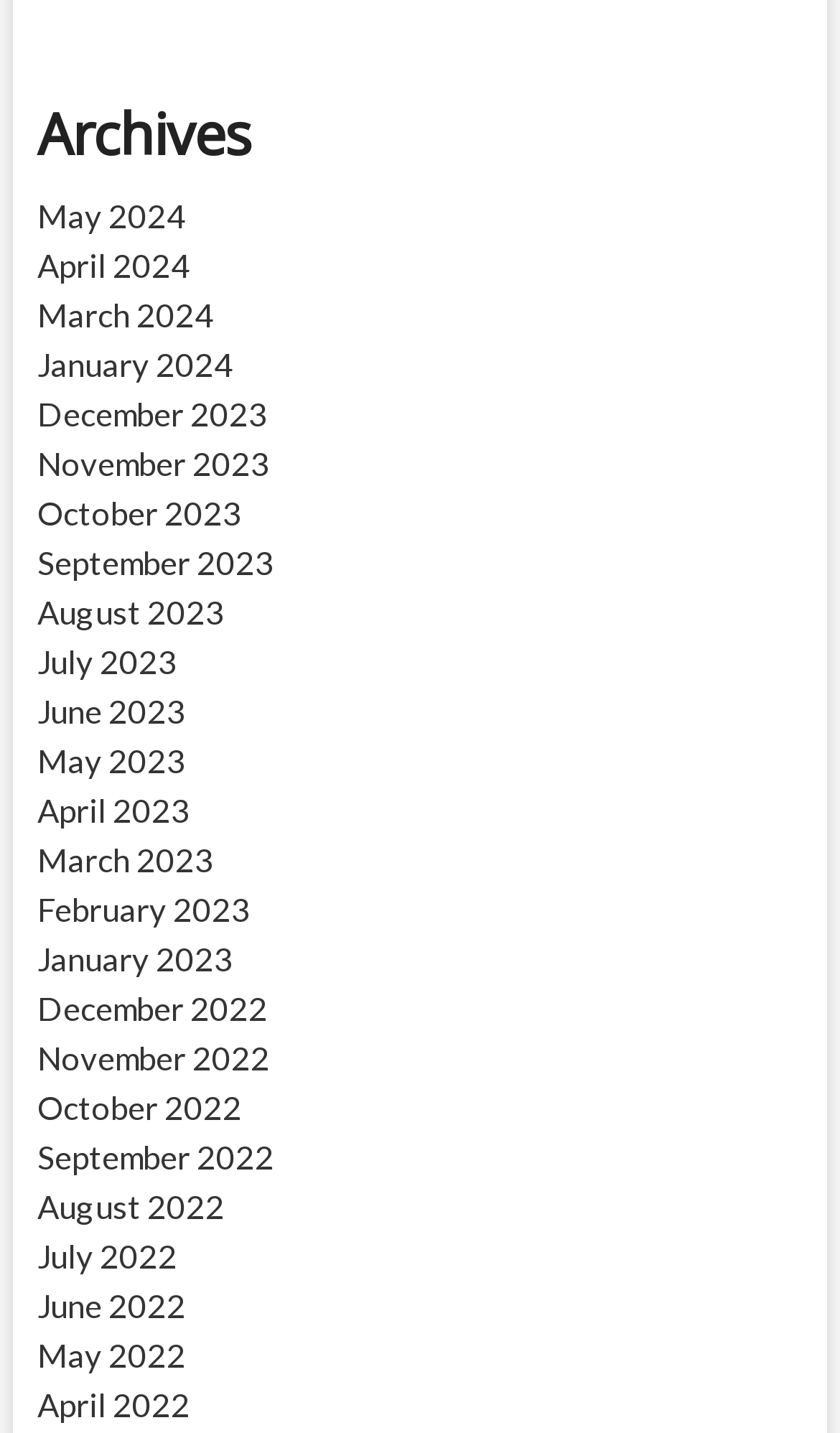Please identify the bounding box coordinates of the element on the webpage that should be clicked to follow this instruction: "go to archives for April 2023". The bounding box coordinates should be given as four float numbers between 0 and 1, formatted as [left, top, right, bottom].

[0.044, 0.551, 0.226, 0.578]